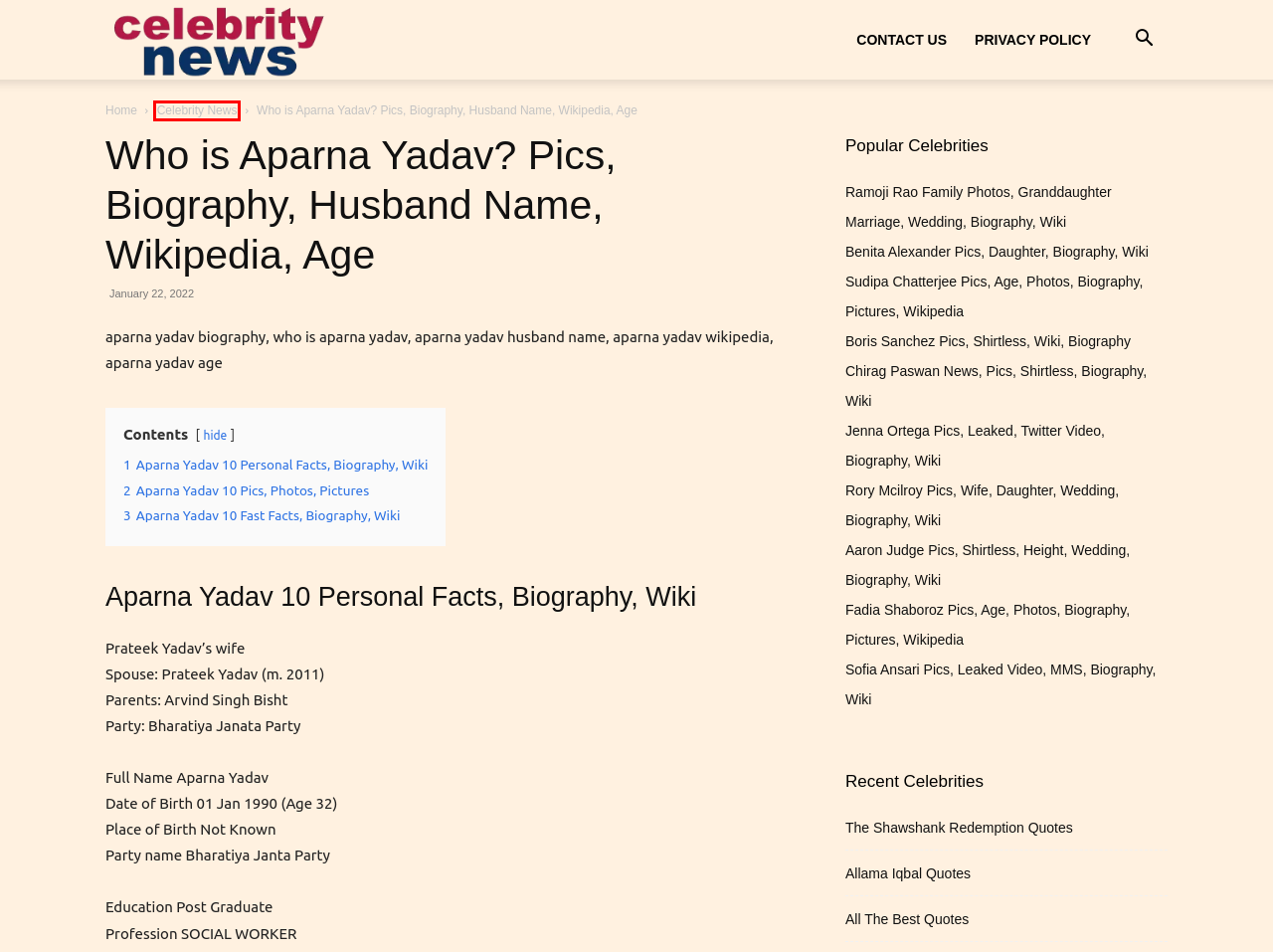Given a webpage screenshot featuring a red rectangle around a UI element, please determine the best description for the new webpage that appears after the element within the bounding box is clicked. The options are:
A. Sofia Ansari Pics, Leaked Video, MMS, Biography, Wiki | celebrity news
B. Ramoji Rao Family Photos, Granddaughter Marriage, Wedding, Biography, Wiki | celebrity news
C. Benita Alexander Pics, Daughter, Biography, Wiki | celebrity news
D. Contact Us | celebrity news
E. All The Best Quotes | celebrity news
F. Celebrity News Archives | celebrity news
G. Rory Mcilroy Pics, Wife, Daughter, Wedding, Biography, Wiki | celebrity news
H. Privacy Policy | celebrity news

F